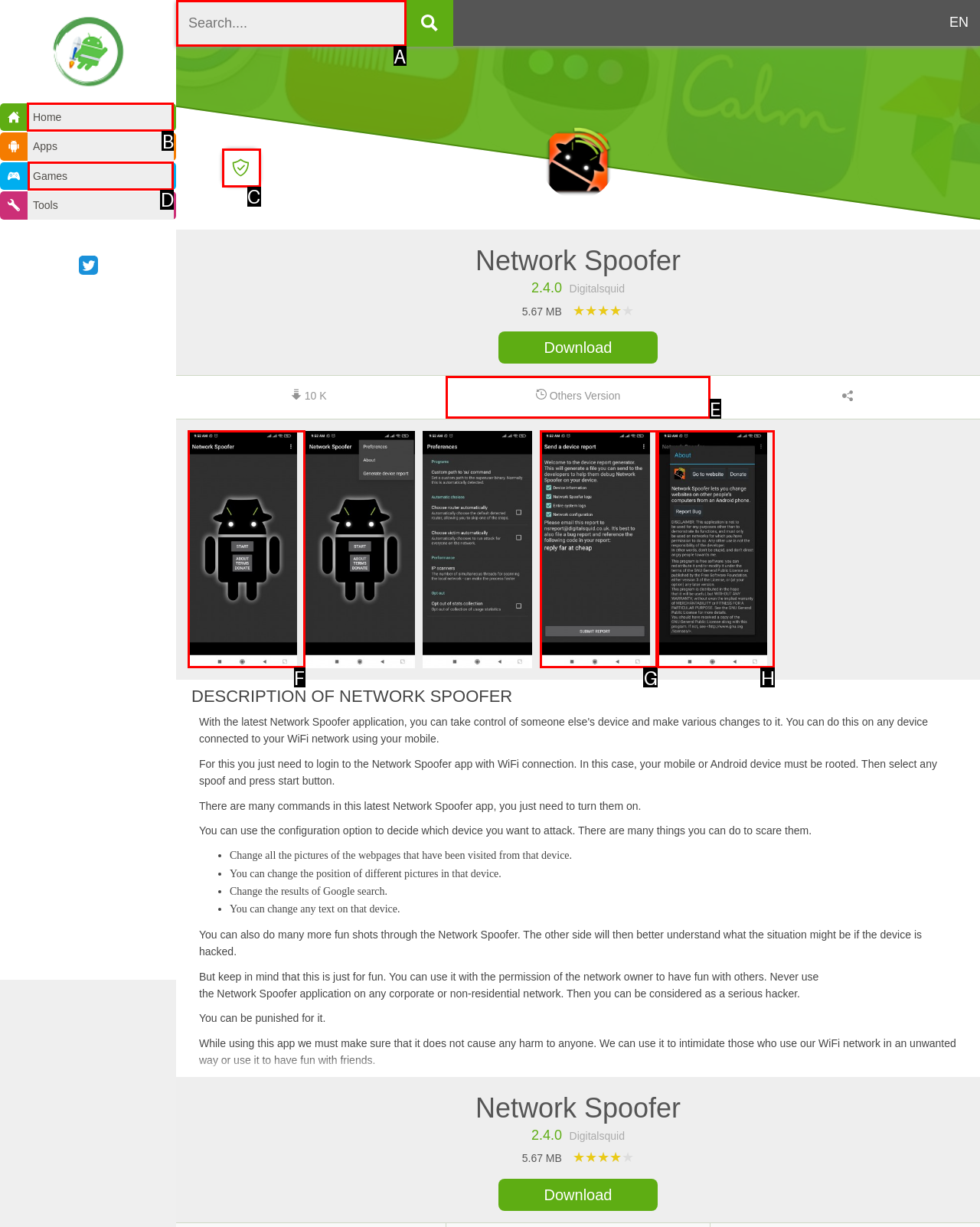Which option should be clicked to execute the following task: Go to the 'Home' page? Respond with the letter of the selected option.

B